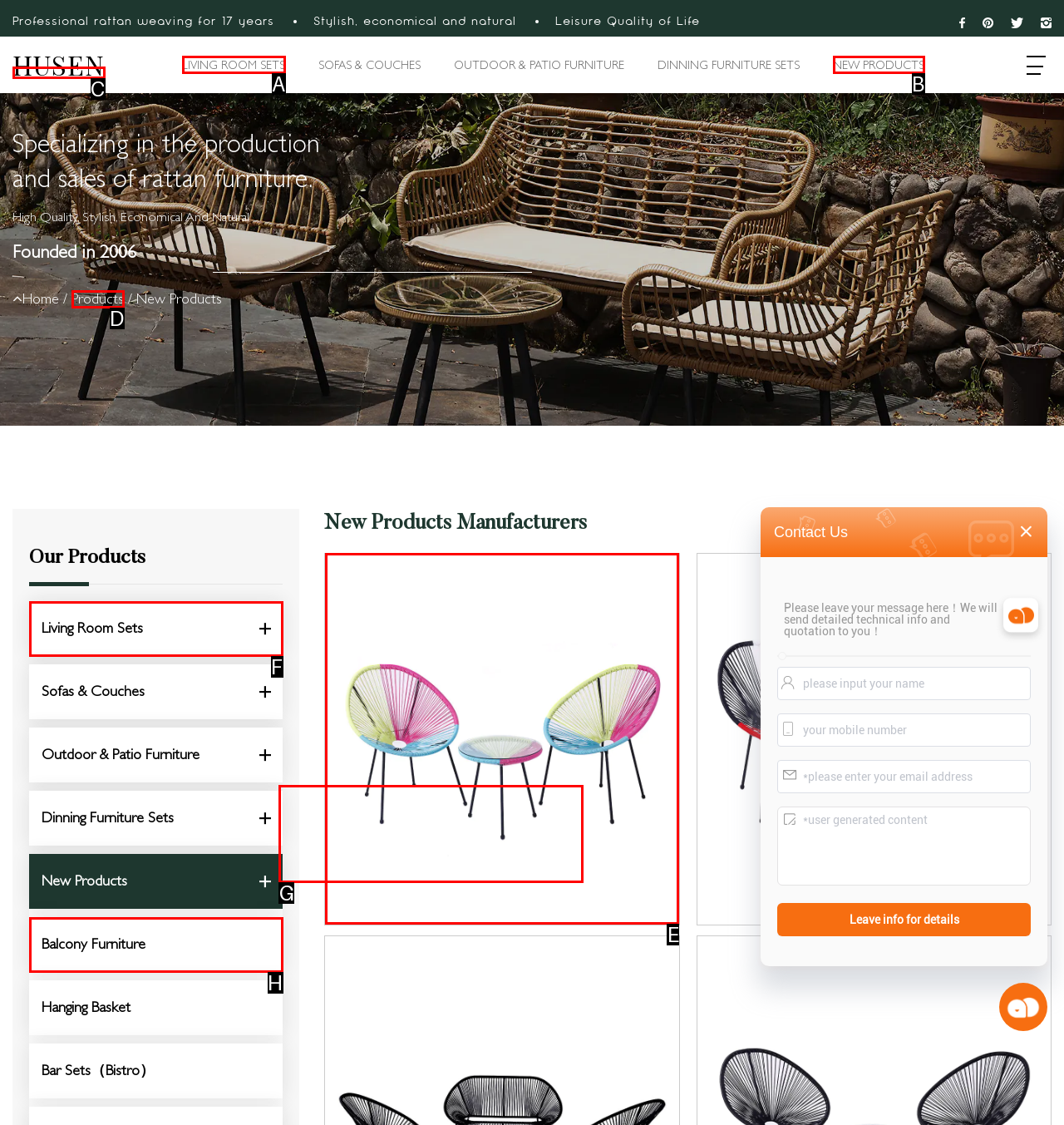Choose the option that matches the following description: Living Room Sets
Reply with the letter of the selected option directly.

A